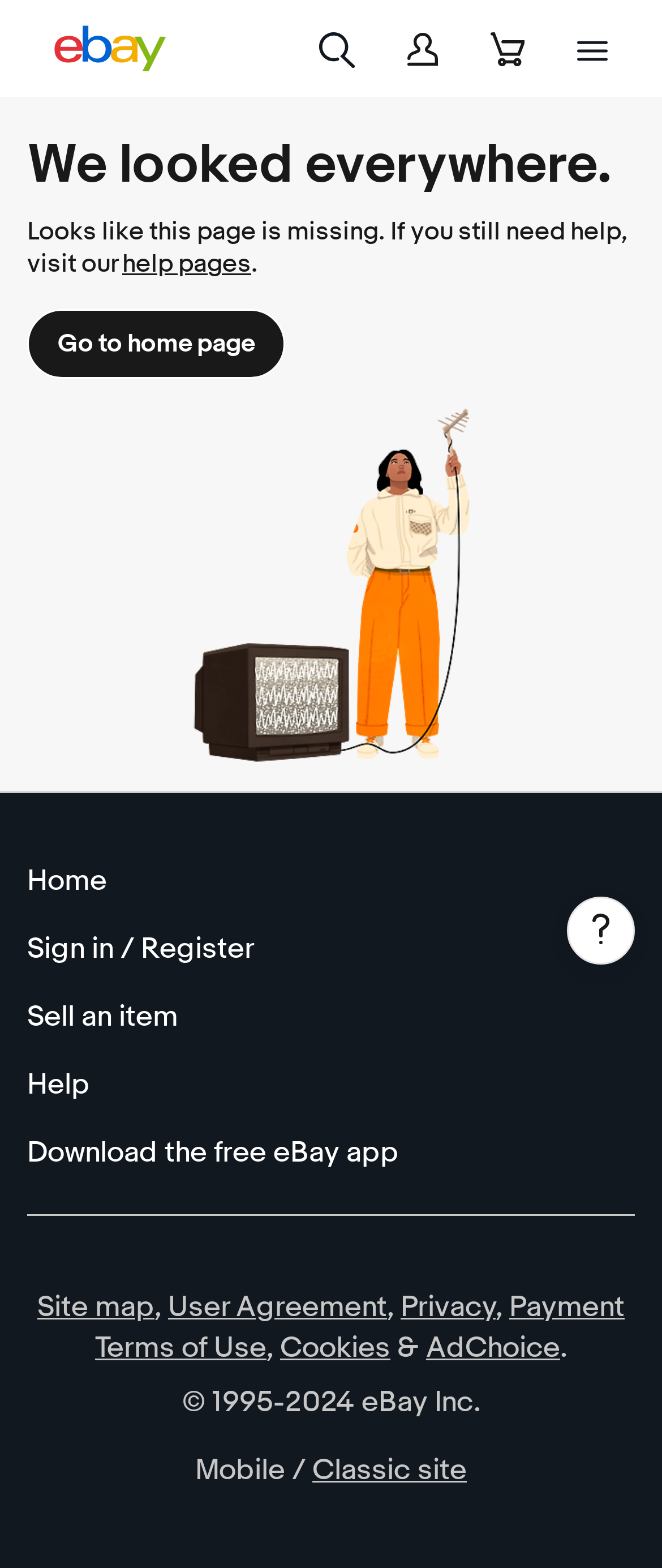What is the 'Quick links' section for?
Using the image, respond with a single word or phrase.

Quick access to important pages